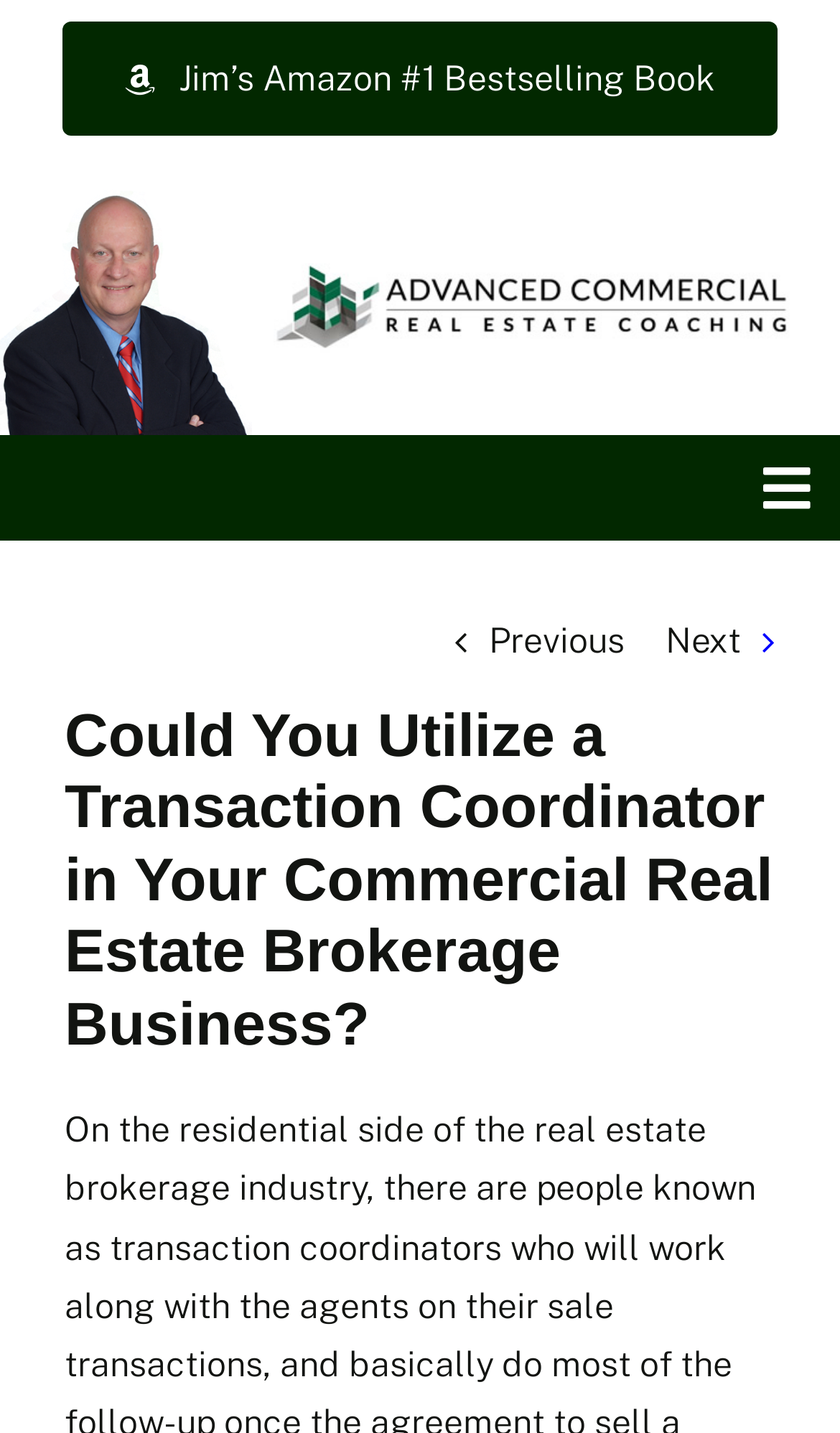What is the logo of the commercial real estate training and coaching?
Answer the question based on the image using a single word or a brief phrase.

ACREC-Name-and-Logo-2016-larger